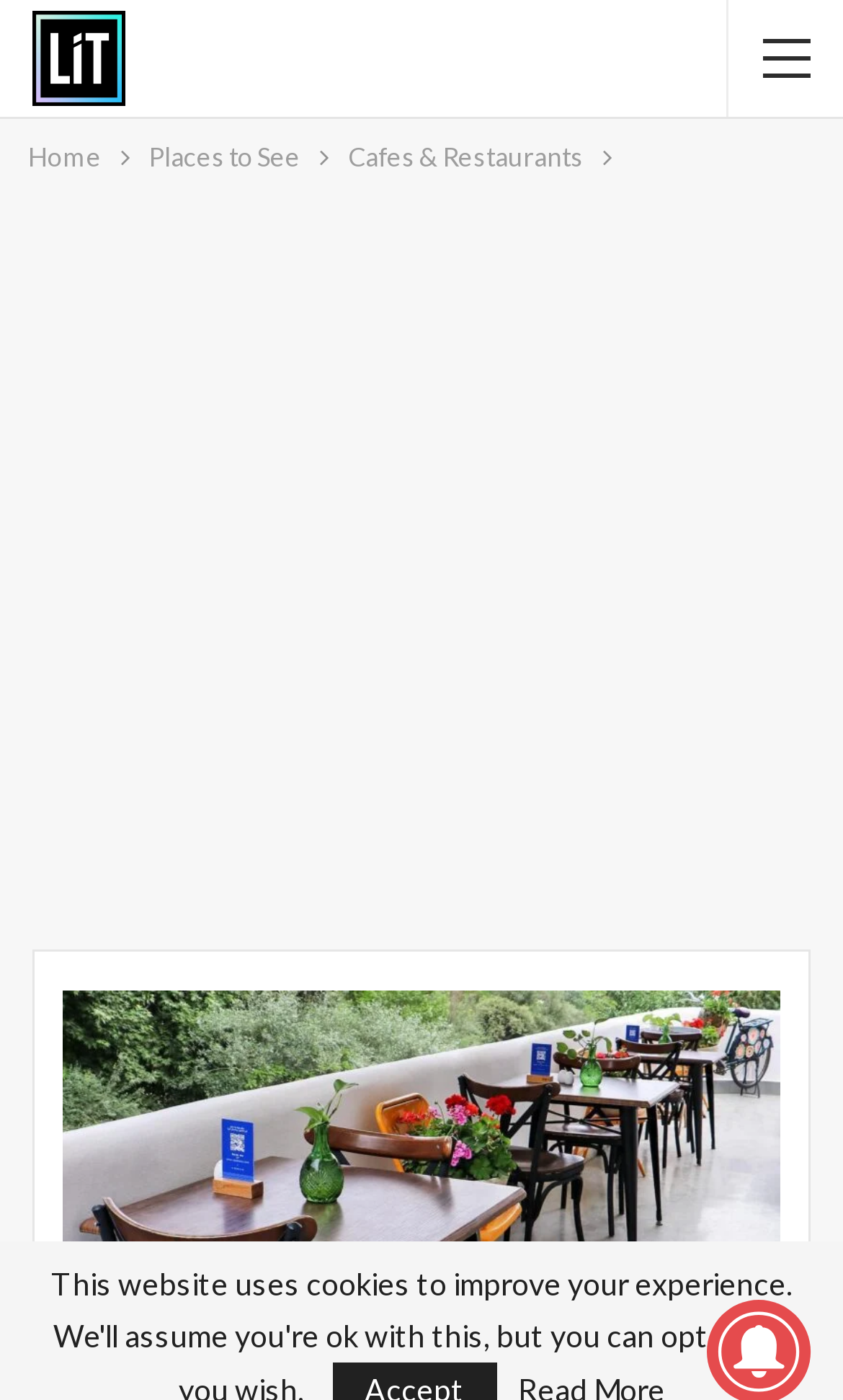What type of eatery is Rasm e-No?
Carefully analyze the image and provide a detailed answer to the question.

Based on the webpage's title 'Rasm-e No Restaurant (New Tradition) - Living in Tehran (LiT)', it can be inferred that Rasm e-No is an Iranian eatery.